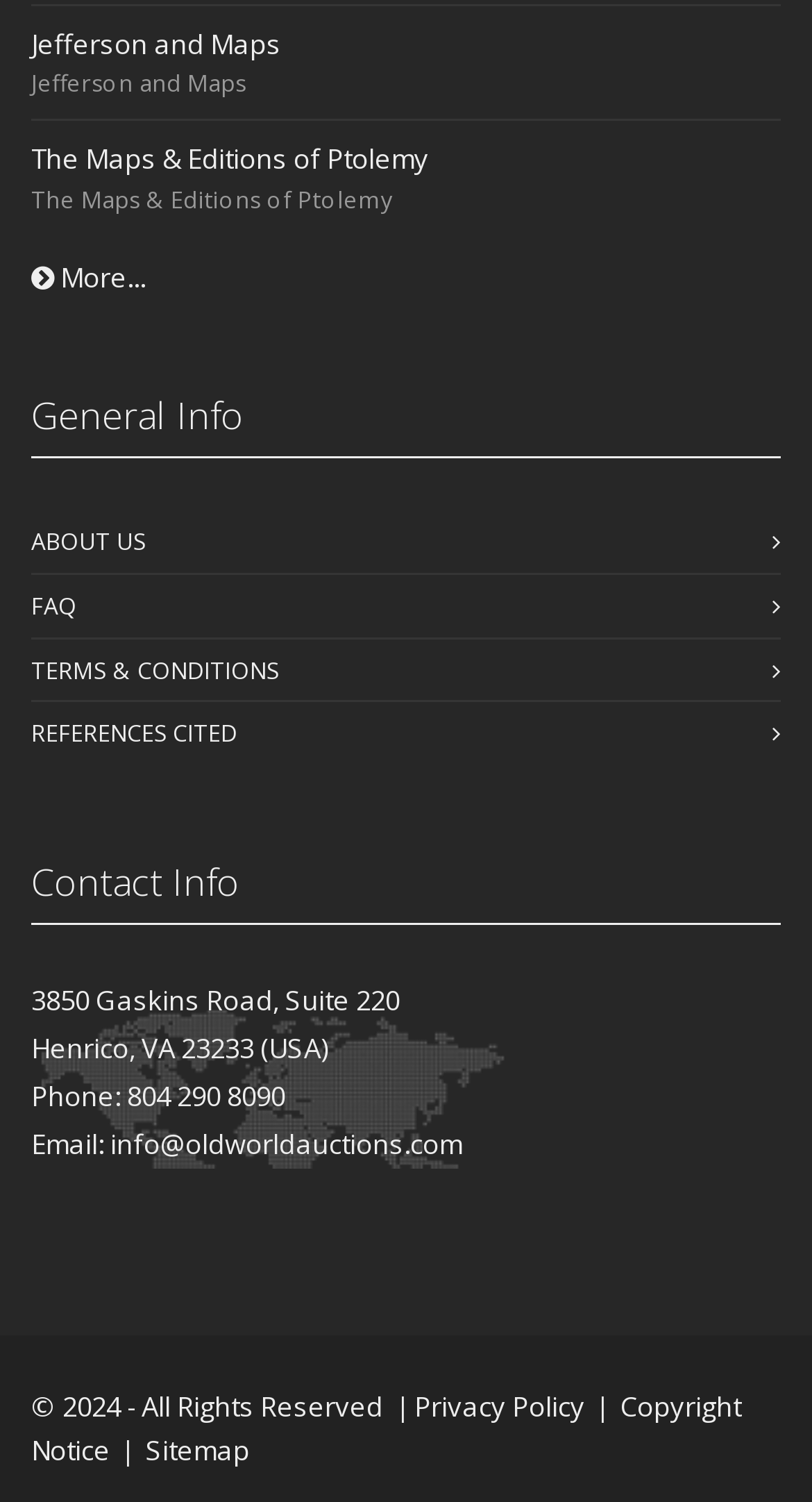What is the company's address?
Answer the question with a single word or phrase derived from the image.

3850 Gaskins Road, Suite 220, Henrico, VA 23233 (USA)